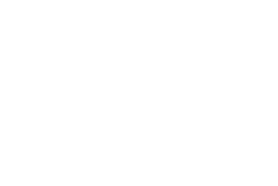What is the primary benefit of using this sling?
Provide a detailed answer to the question, using the image to inform your response.

The caption emphasizes that the sling provides comfort, resilience, and adaptability to shooters, ultimately leading to better shooting results, making it an essential accessory for sports enthusiasts.